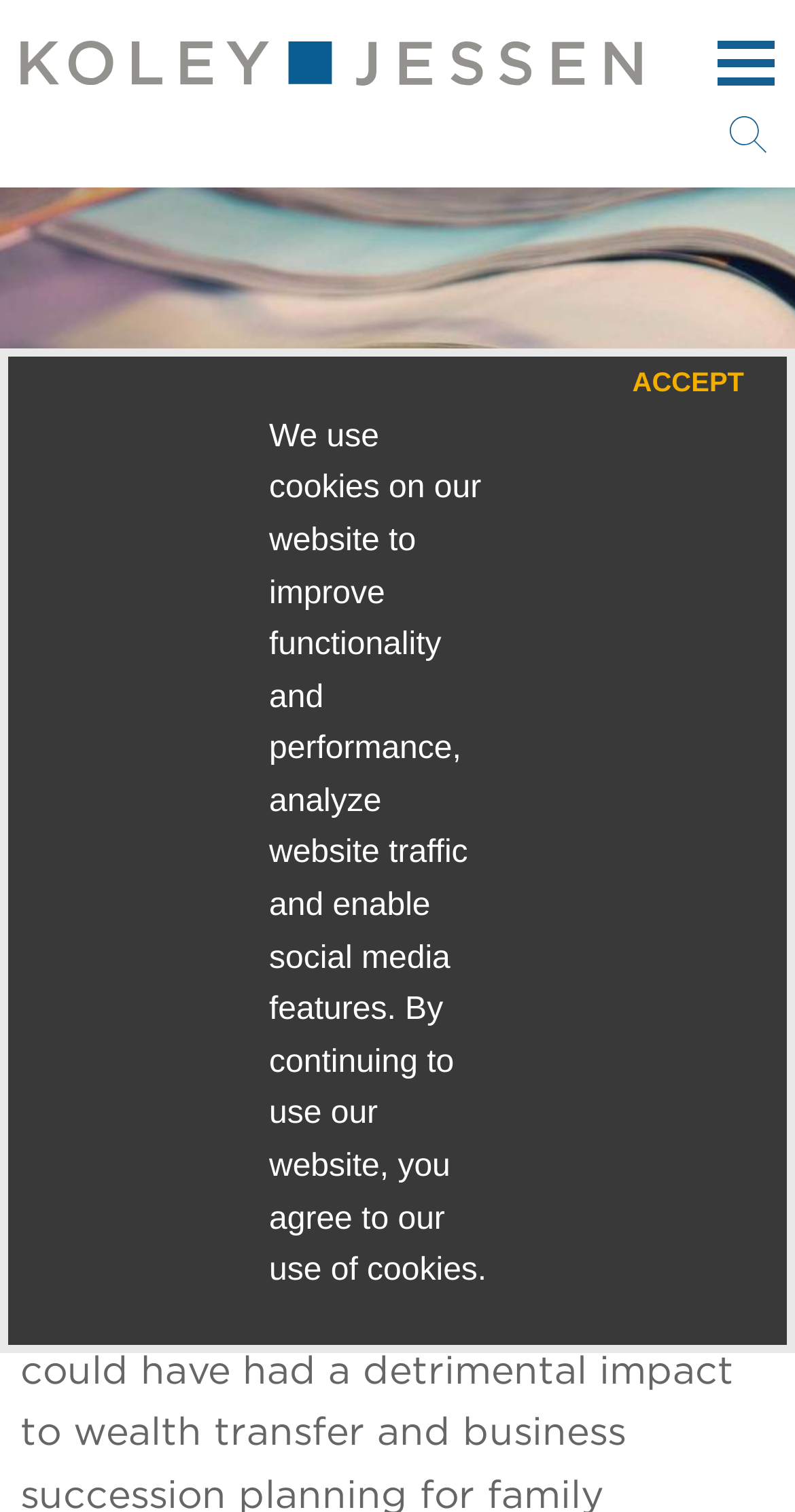From the screenshot, find the bounding box of the UI element matching this description: "alt="Repository logo"". Supply the bounding box coordinates in the form [left, top, right, bottom], each a float between 0 and 1.

None